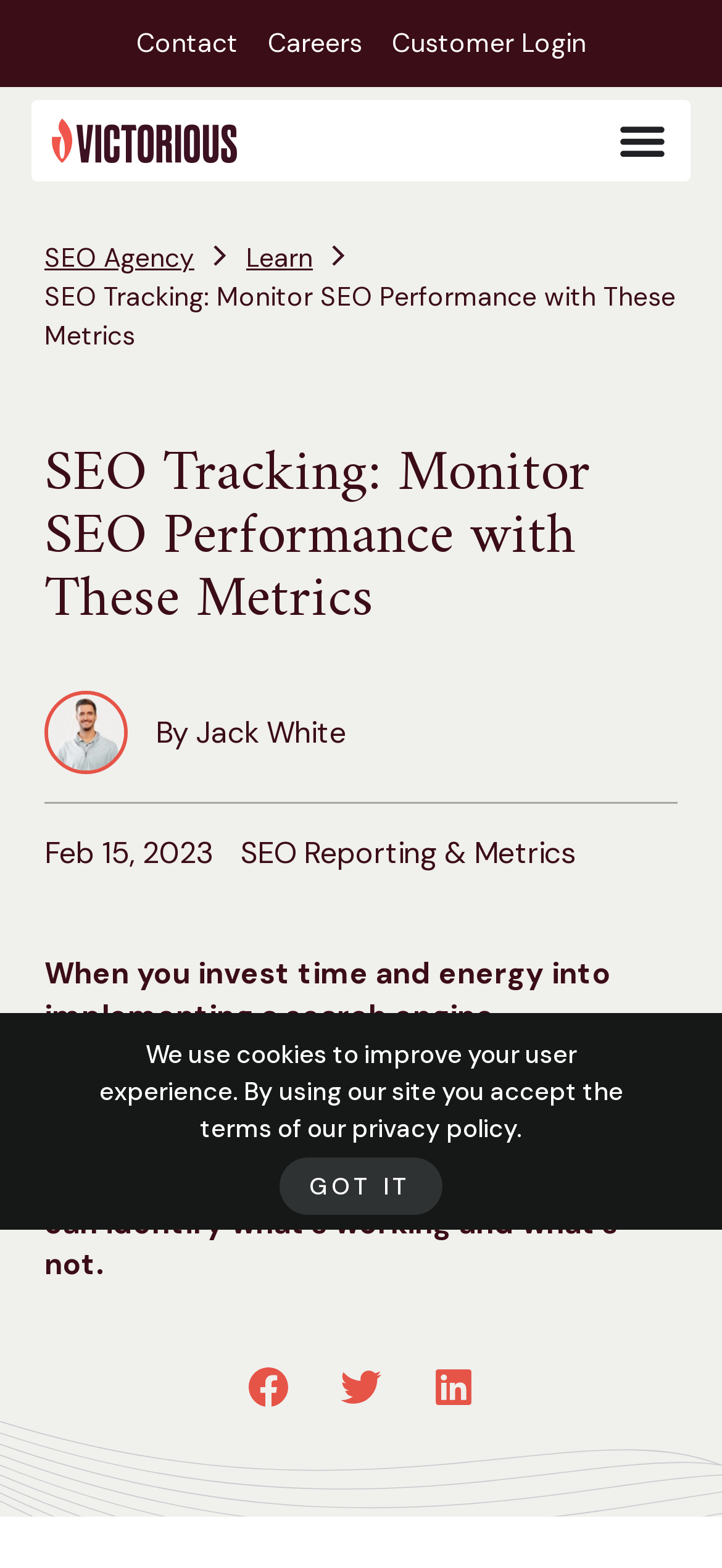What can be done with the 'Share on facebook' button?
Please answer the question as detailed as possible based on the image.

The 'Share on facebook' button is likely used to share the article on Facebook, as it is a common social media sharing button. This is also supported by the presence of similar buttons for Twitter and LinkedIn.